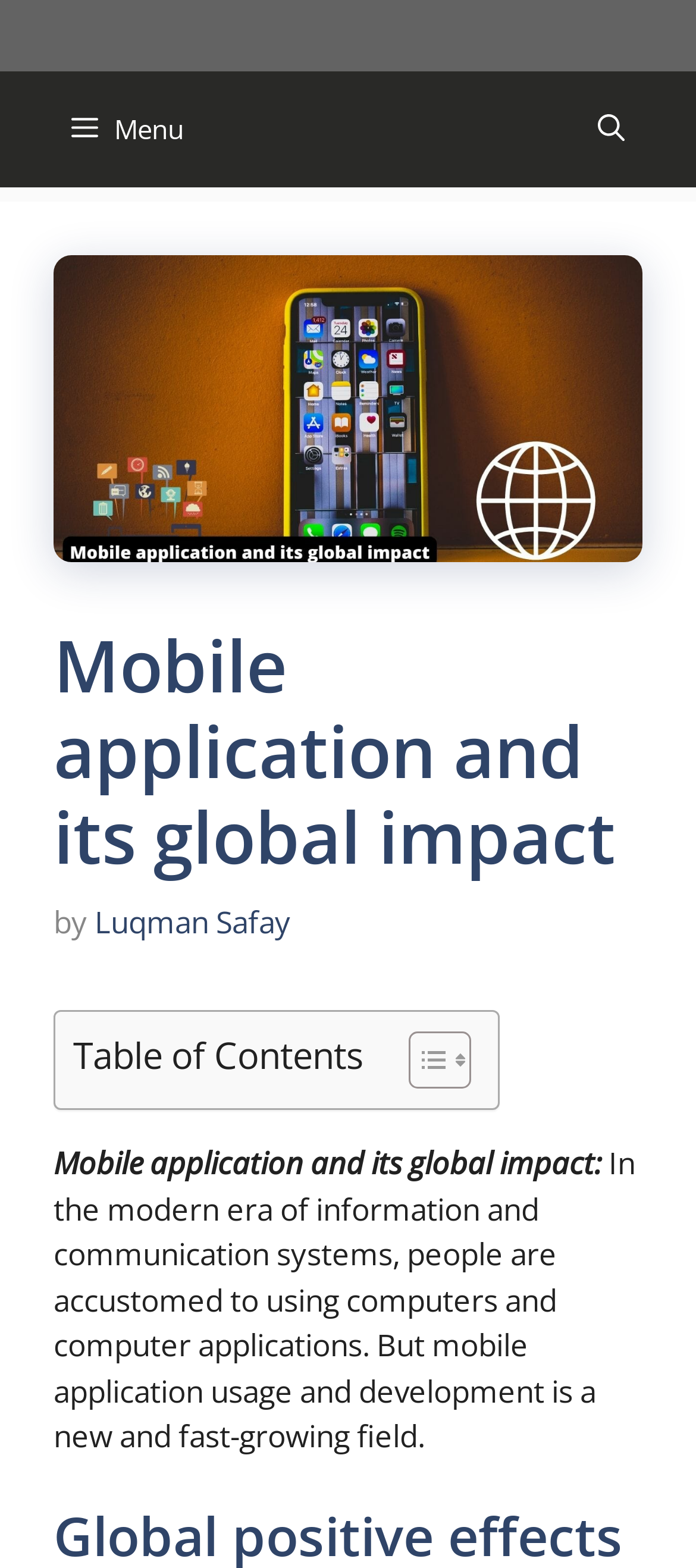Who is the author of the article?
Provide a comprehensive and detailed answer to the question.

The author of the article can be found by looking at the section below the title, which contains the text 'by Luqman Safay'. This indicates that Luqman Safay is the author of the article.